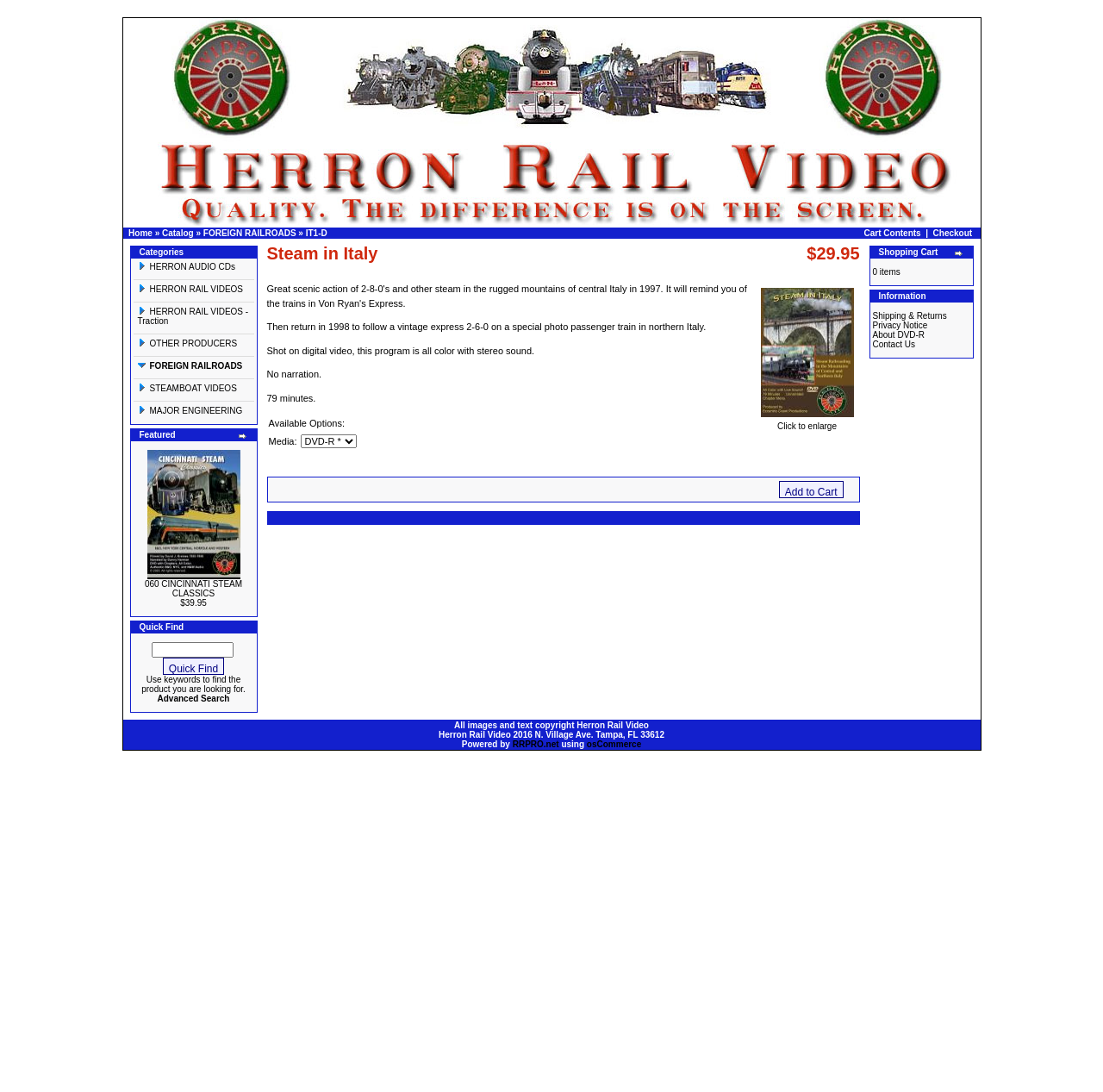Please pinpoint the bounding box coordinates for the region I should click to adhere to this instruction: "click on the link 'Herron Rail Video'".

[0.111, 0.197, 0.889, 0.211]